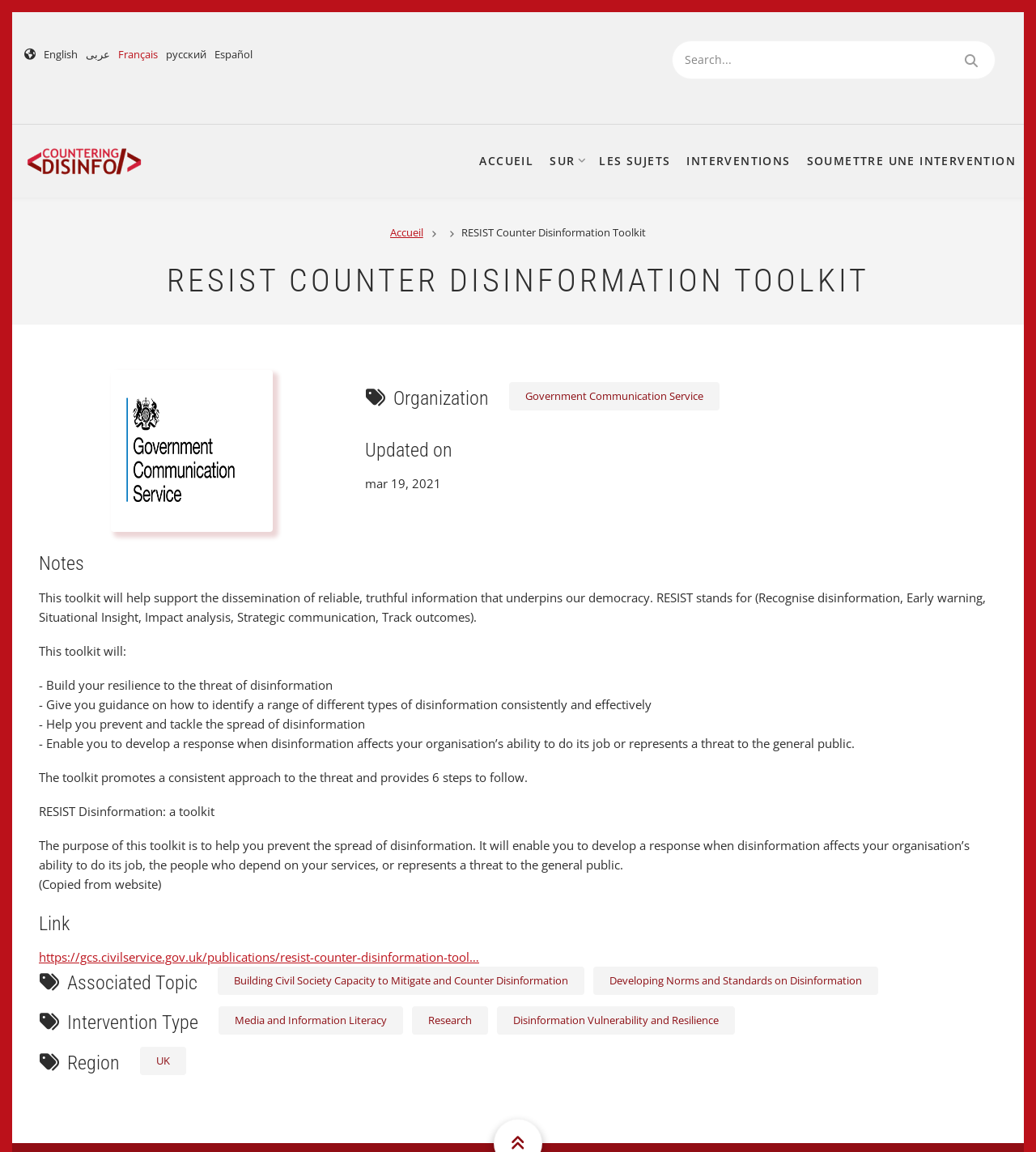Please determine the bounding box coordinates of the clickable area required to carry out the following instruction: "Visit Government Communication Service website". The coordinates must be four float numbers between 0 and 1, represented as [left, top, right, bottom].

[0.491, 0.332, 0.694, 0.356]